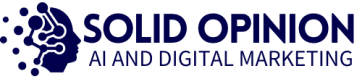Offer a detailed explanation of the image.

The image showcases the logo of Solid Opinion, a company specializing in AI and digital marketing. The logo features a stylized human silhouette that incorporates elements representing technology and neural connections, underscoring the company's focus on innovative, data-driven solutions. The text "SOLID OPINION" is prominently displayed, accompanied by the tagline “AI AND DIGITAL MARKETING,” indicating the firm's commitment to harnessing artificial intelligence to enhance marketing strategies. This branding reflects a modern and forward-thinking identity, aimed at clients seeking to navigate the complexities of the digital landscape.